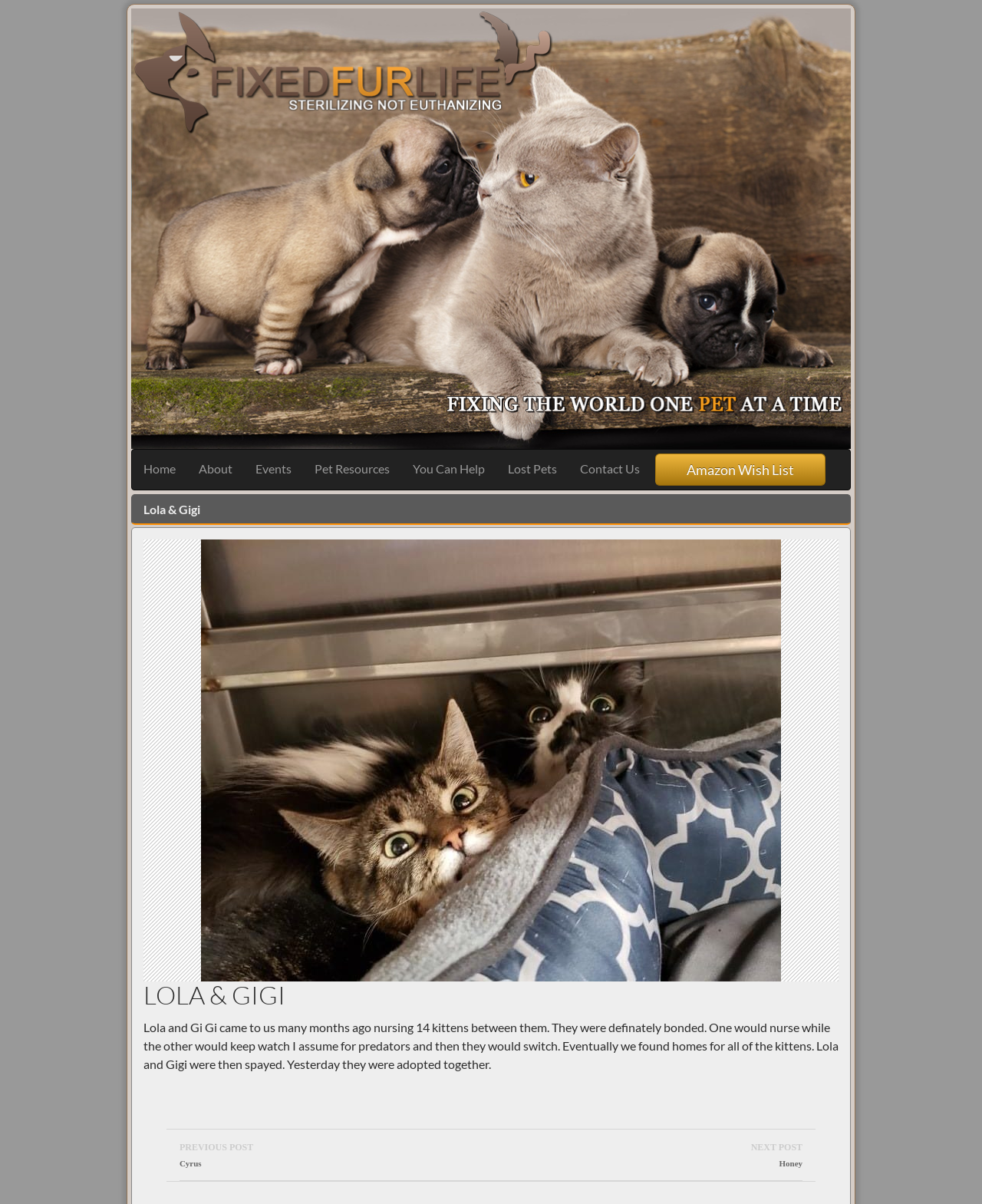Answer the question below using just one word or a short phrase: 
What is the name of the two pets mentioned on the webpage?

Lola and Gigi